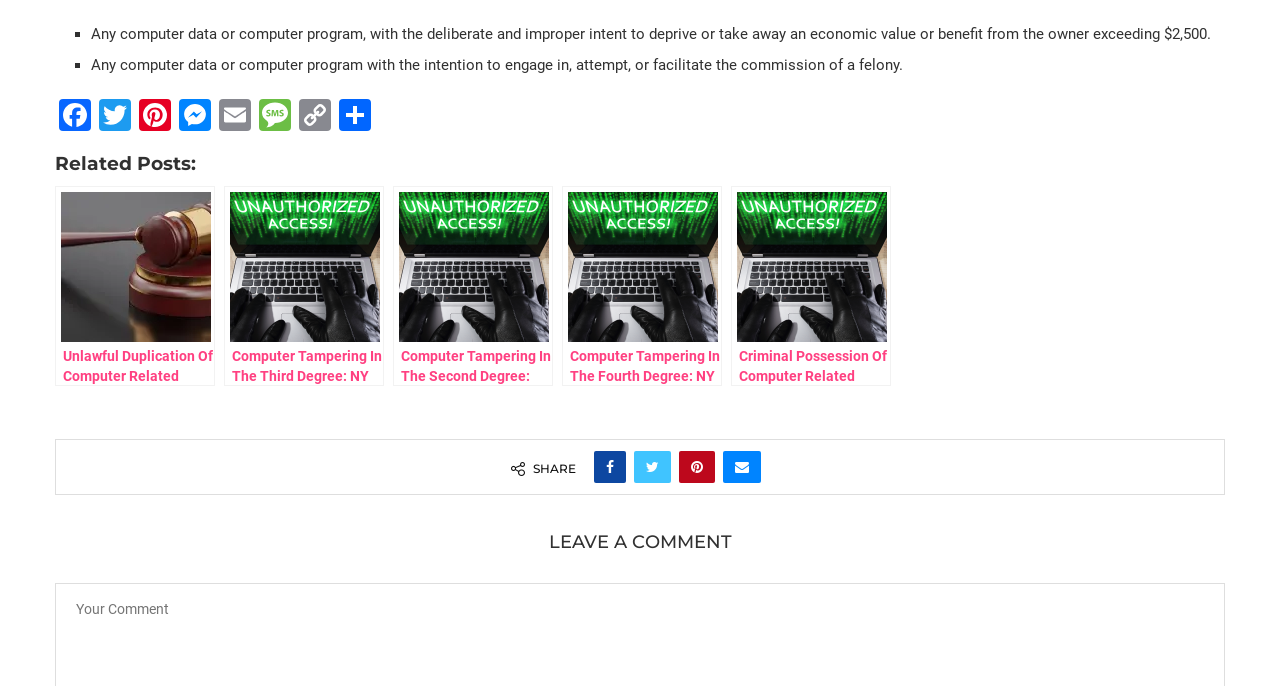Please provide a comprehensive answer to the question below using the information from the image: What is the title of the section that lists related posts?

The title of the section that lists related posts is 'Related Posts:', as indicated by the heading element with OCR text 'Related Posts:'.